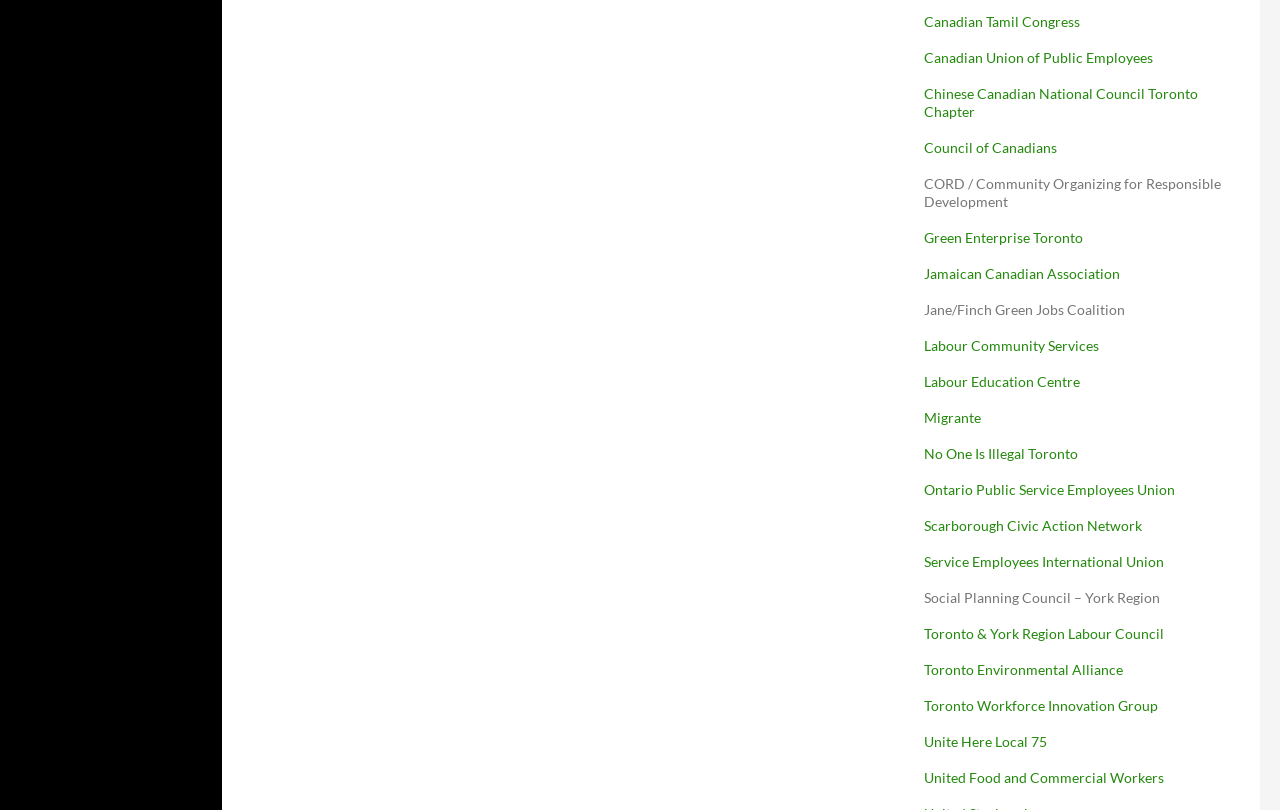Locate the bounding box coordinates of the element that should be clicked to fulfill the instruction: "visit Canadian Tamil Congress".

[0.722, 0.016, 0.844, 0.037]